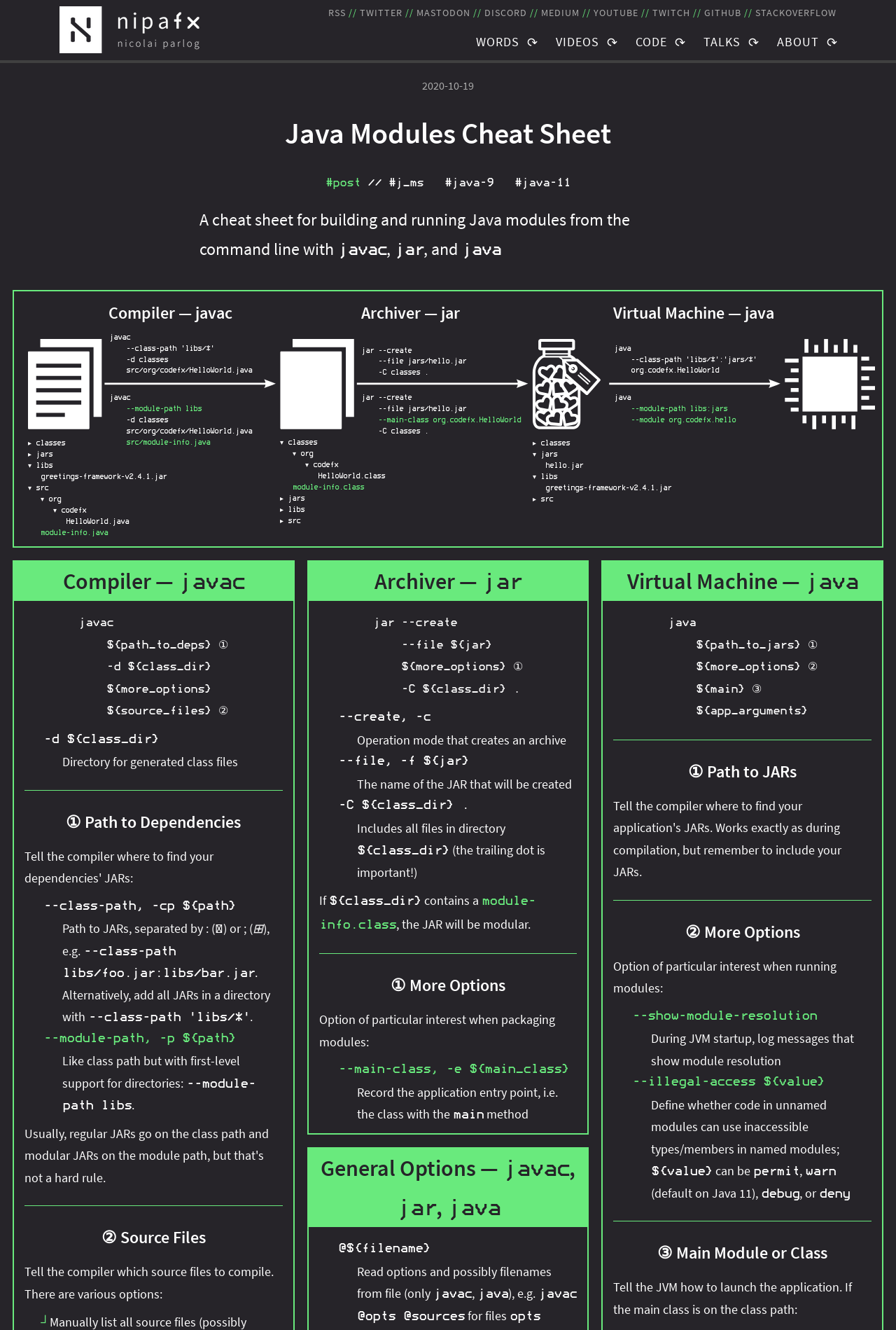What is the text above the list of tags?
Please answer the question with a single word or phrase, referencing the image.

TAGS